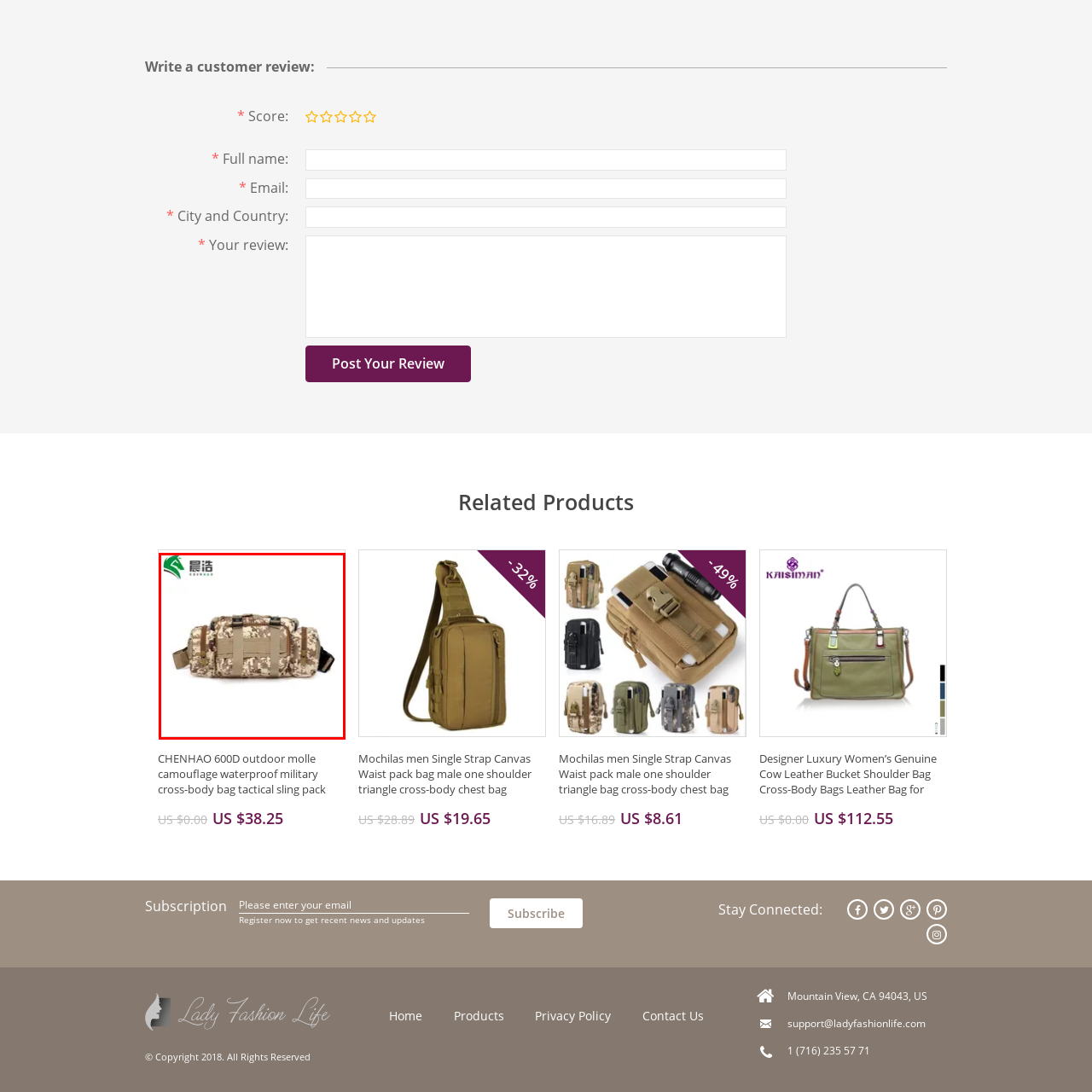Where is the branding logo located?
Carefully examine the image within the red bounding box and provide a detailed answer to the question.

The caption states that the branding of the product is subtly indicated by a logo in the top left corner of the bag, reinforcing its identity as a reliable outdoor accessory.